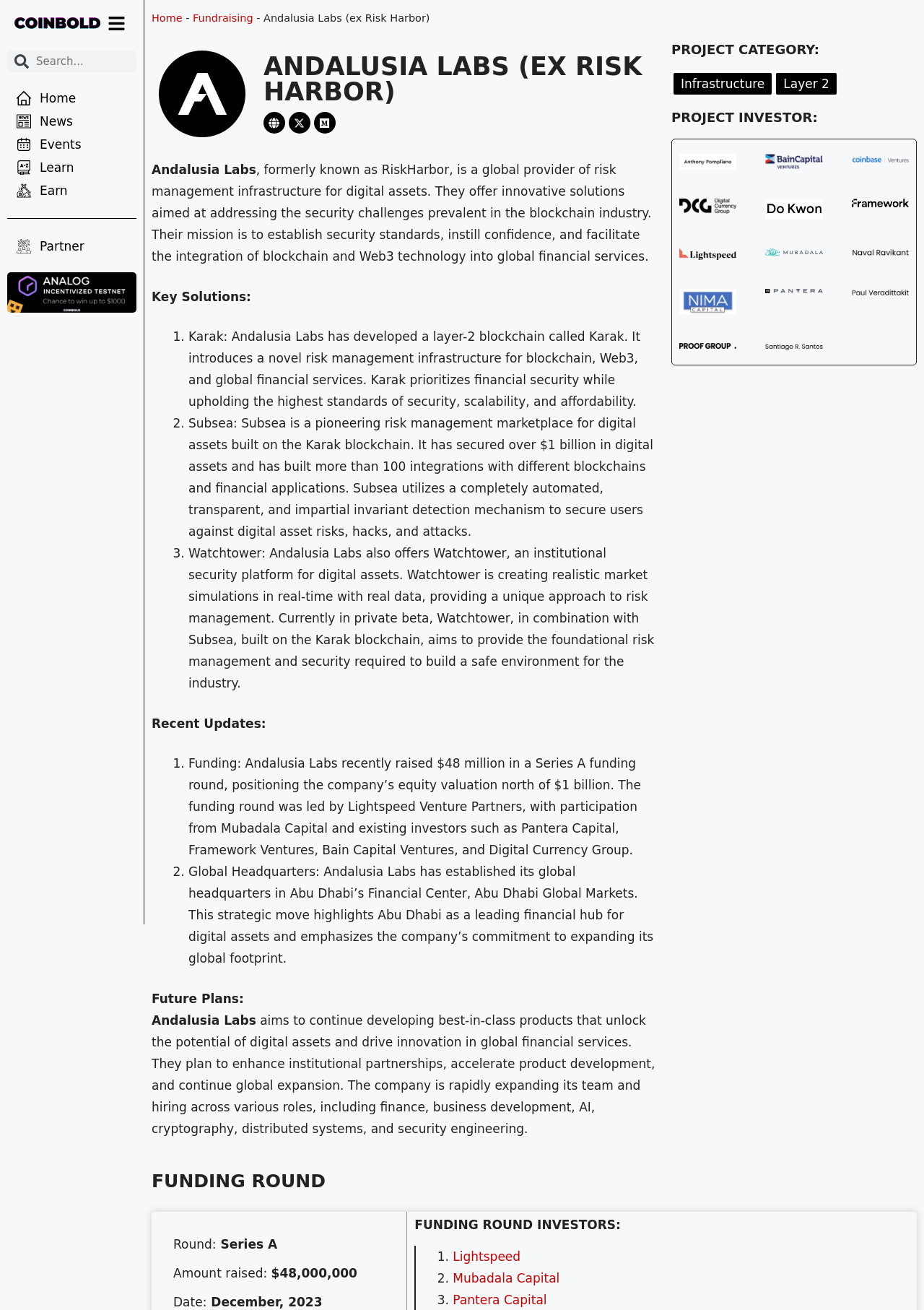Pinpoint the bounding box coordinates of the element you need to click to execute the following instruction: "Go to Home page". The bounding box should be represented by four float numbers between 0 and 1, in the format [left, top, right, bottom].

[0.008, 0.066, 0.148, 0.084]